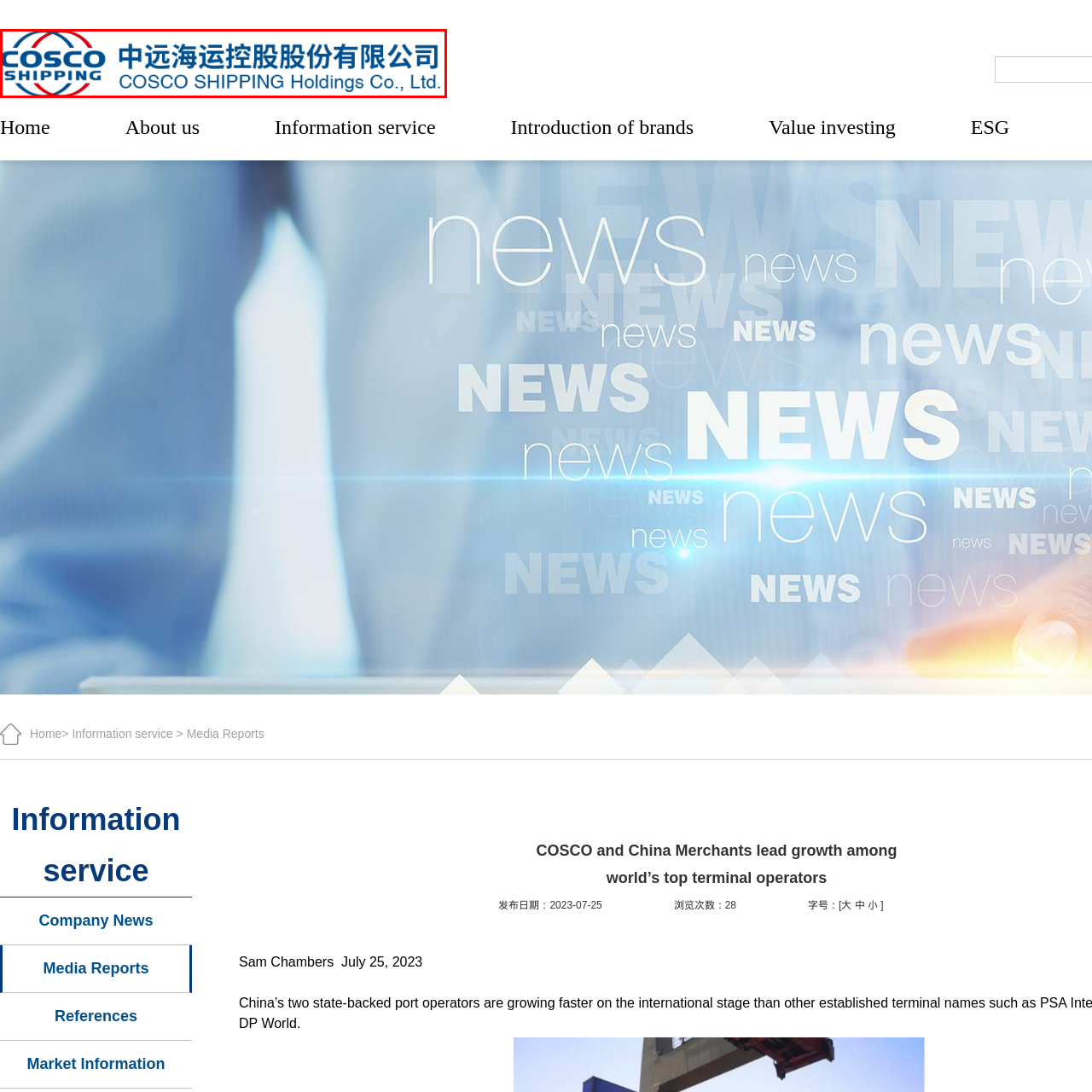Observe the image area highlighted by the pink border and answer the ensuing question in detail, using the visual cues: 
What industry does COSCO operate in?

The caption states that COSCO Shipping Holdings Co., Ltd. is a major player in the global shipping and logistics industry, indicating that the company operates in this industry.